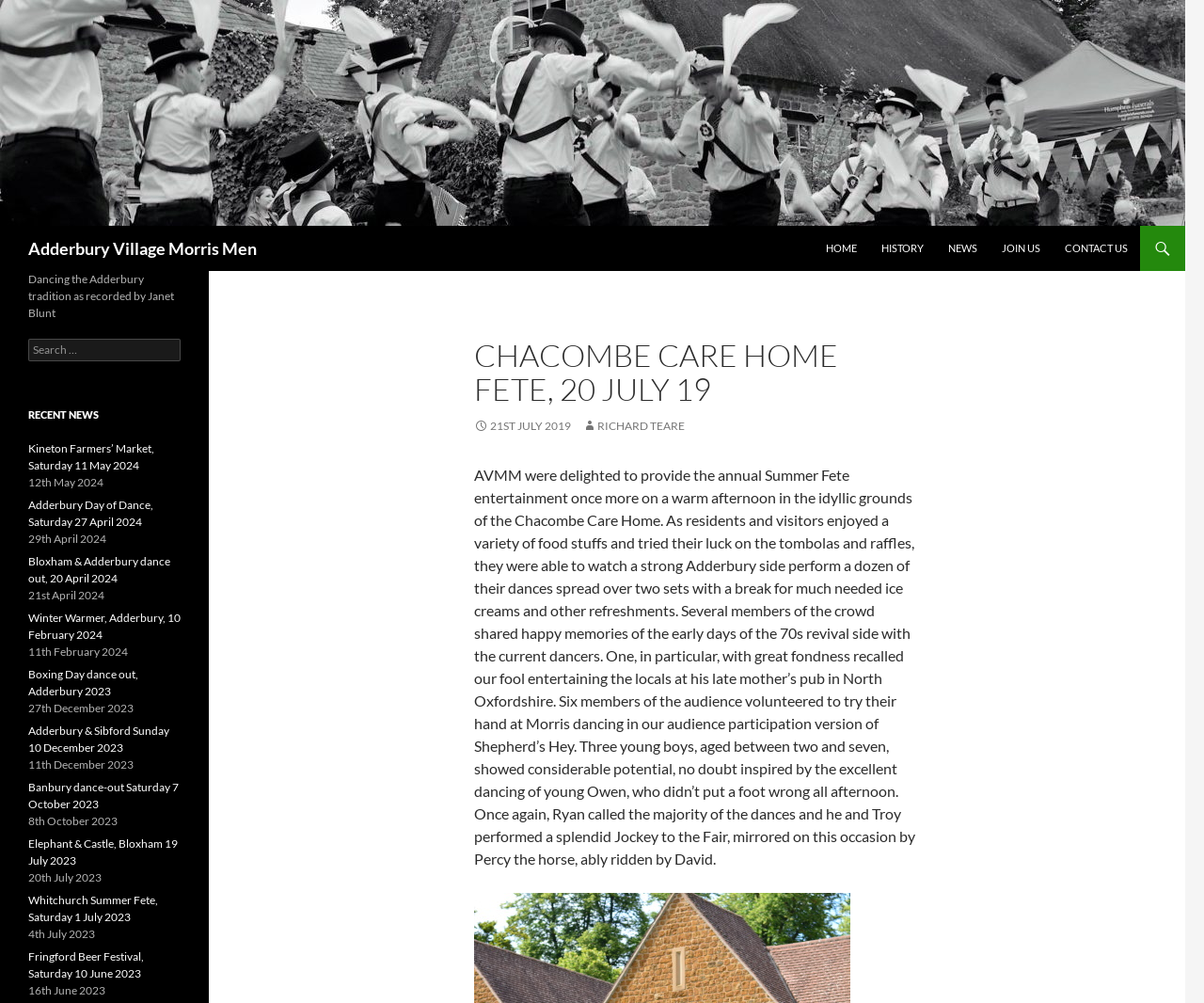What is the name of the horse ridden by David?
By examining the image, provide a one-word or phrase answer.

Percy